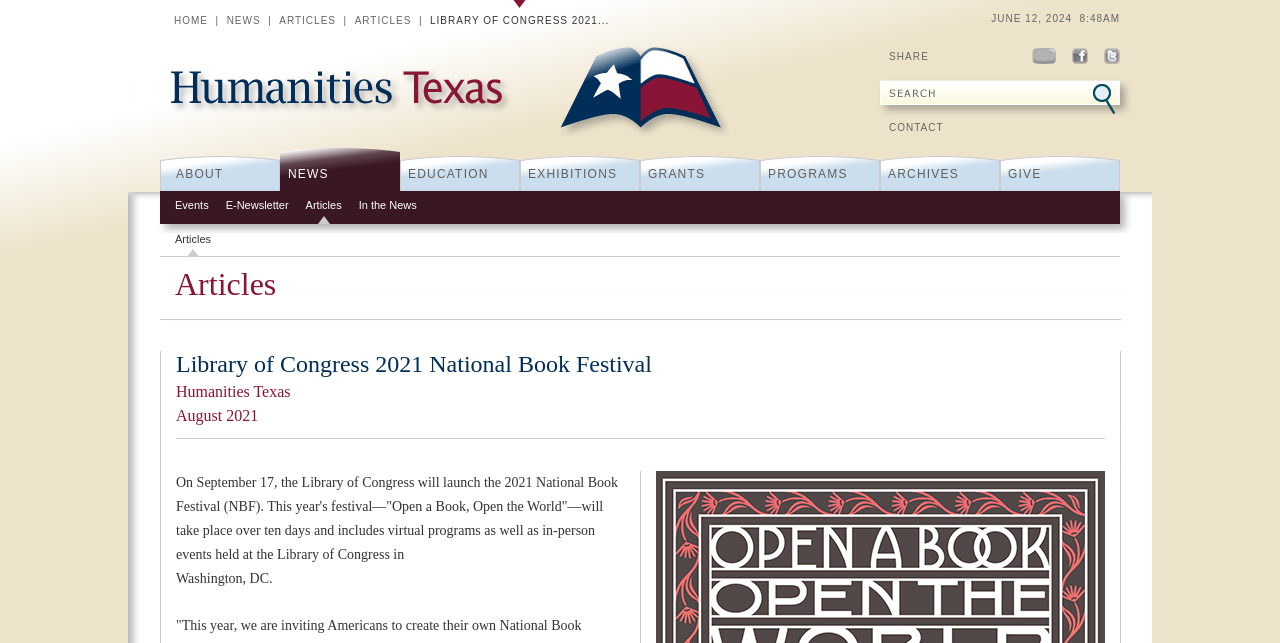Locate the coordinates of the bounding box for the clickable region that fulfills this instruction: "Search for something".

[0.688, 0.124, 0.851, 0.163]